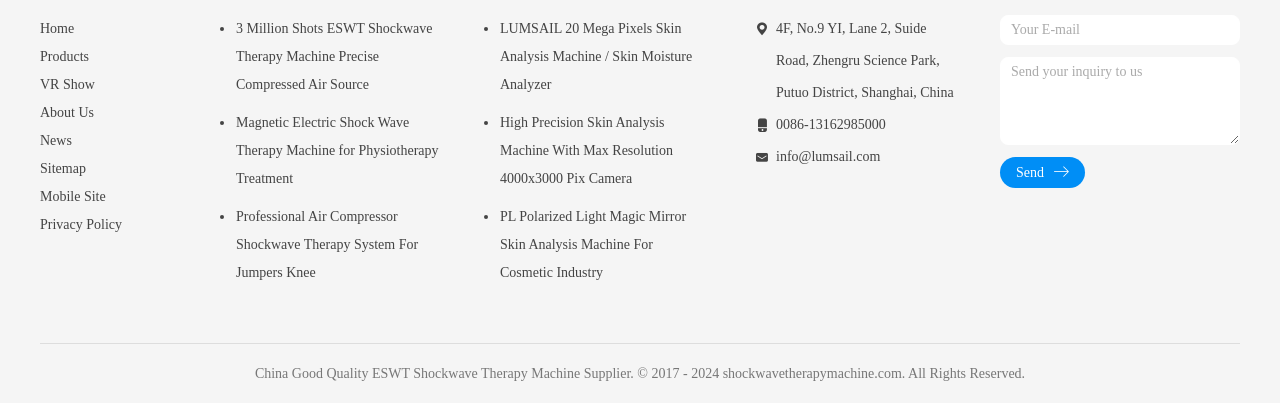Pinpoint the bounding box coordinates of the area that must be clicked to complete this instruction: "View 3 Million Shots ESWT Shockwave Therapy Machine Precise Compressed Air Source".

[0.172, 0.037, 0.347, 0.246]